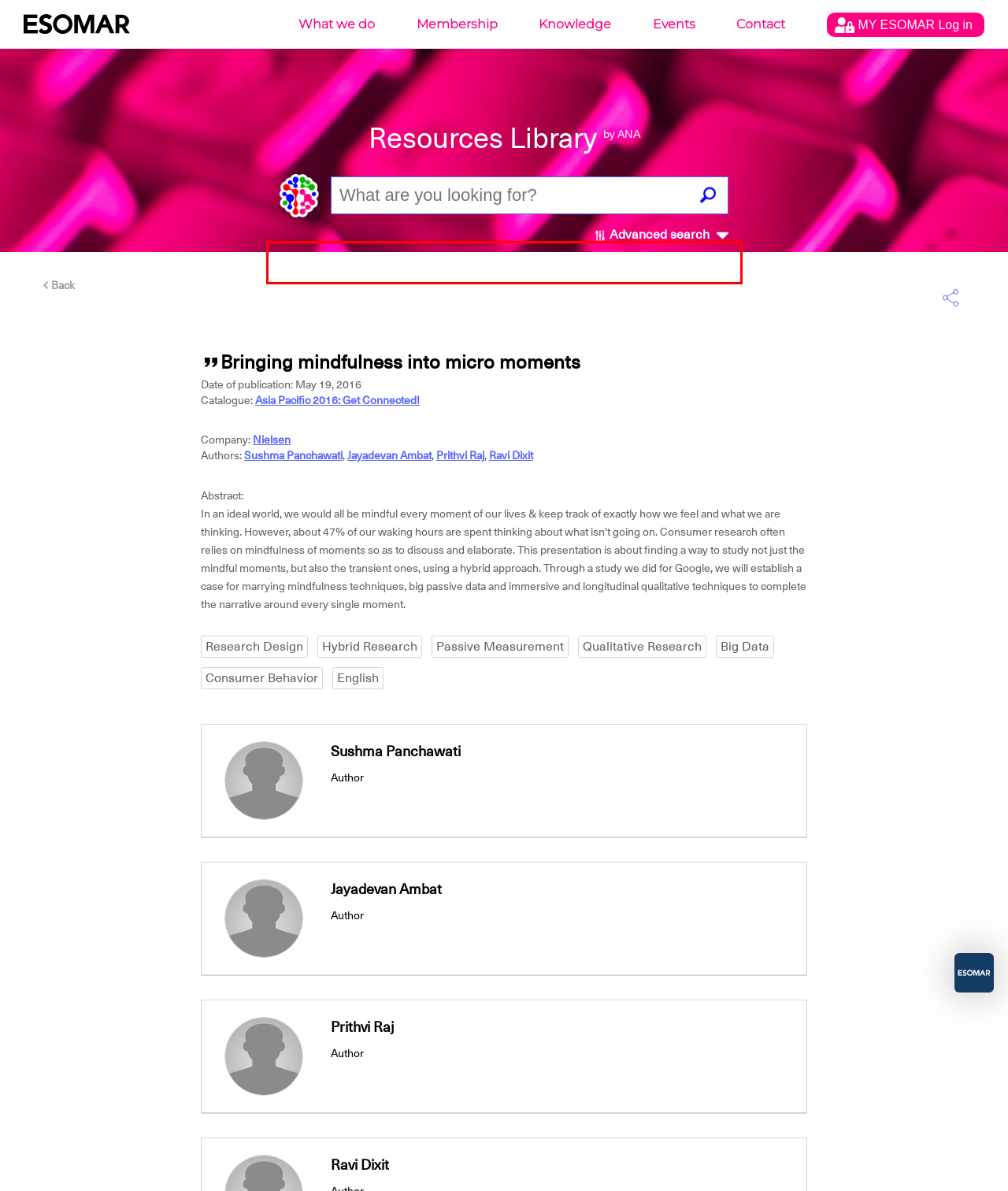Please extract the text content from the UI element enclosed by the red rectangle in the screenshot.

Panchawati, Ambat, Raj and Dixit (2016a, June 15). Bringing mindfulness into micro moments. ANA - ESOMAR. Retrieved May 12, 2024, from